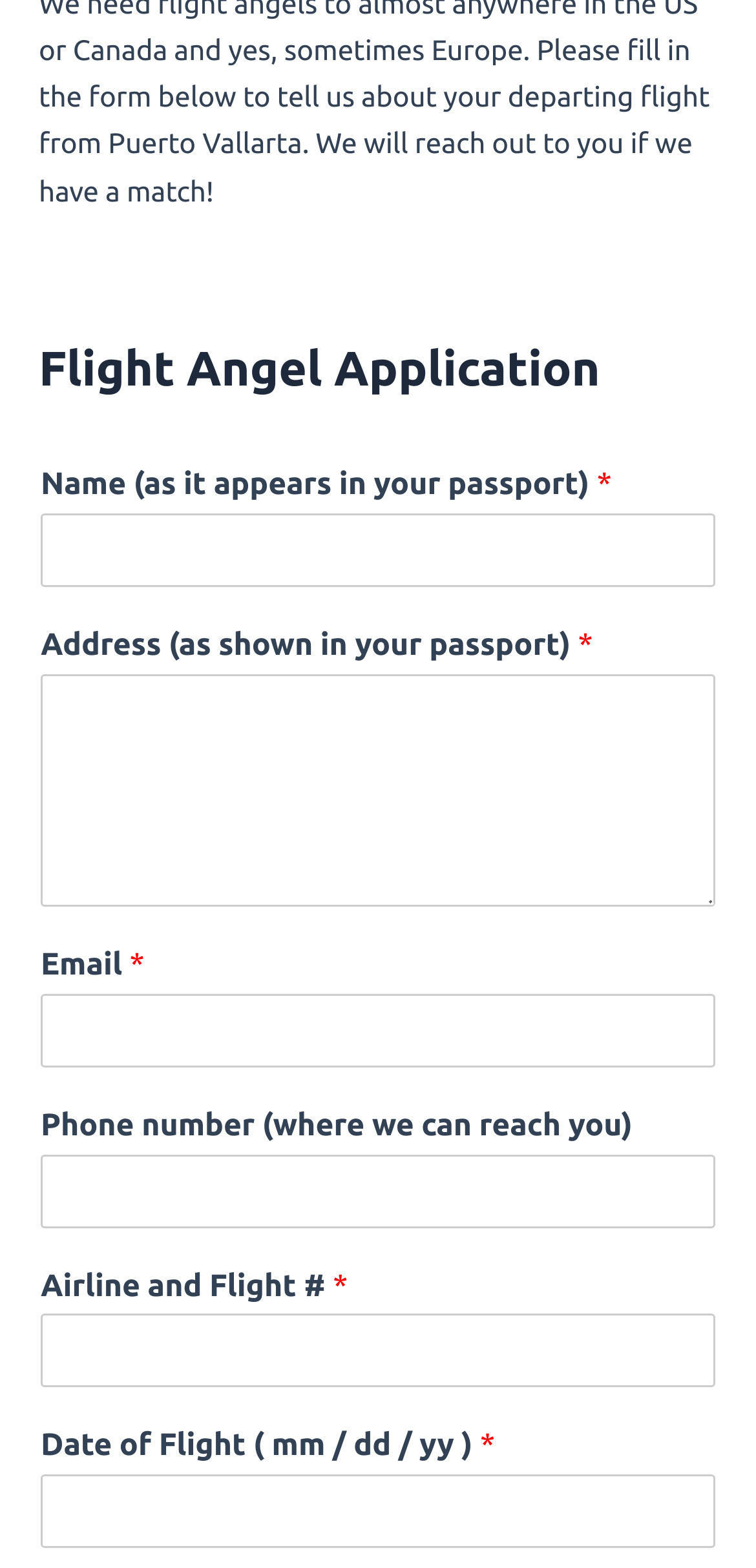Locate the bounding box coordinates of the clickable area needed to fulfill the instruction: "Enter your name".

[0.054, 0.328, 0.946, 0.375]